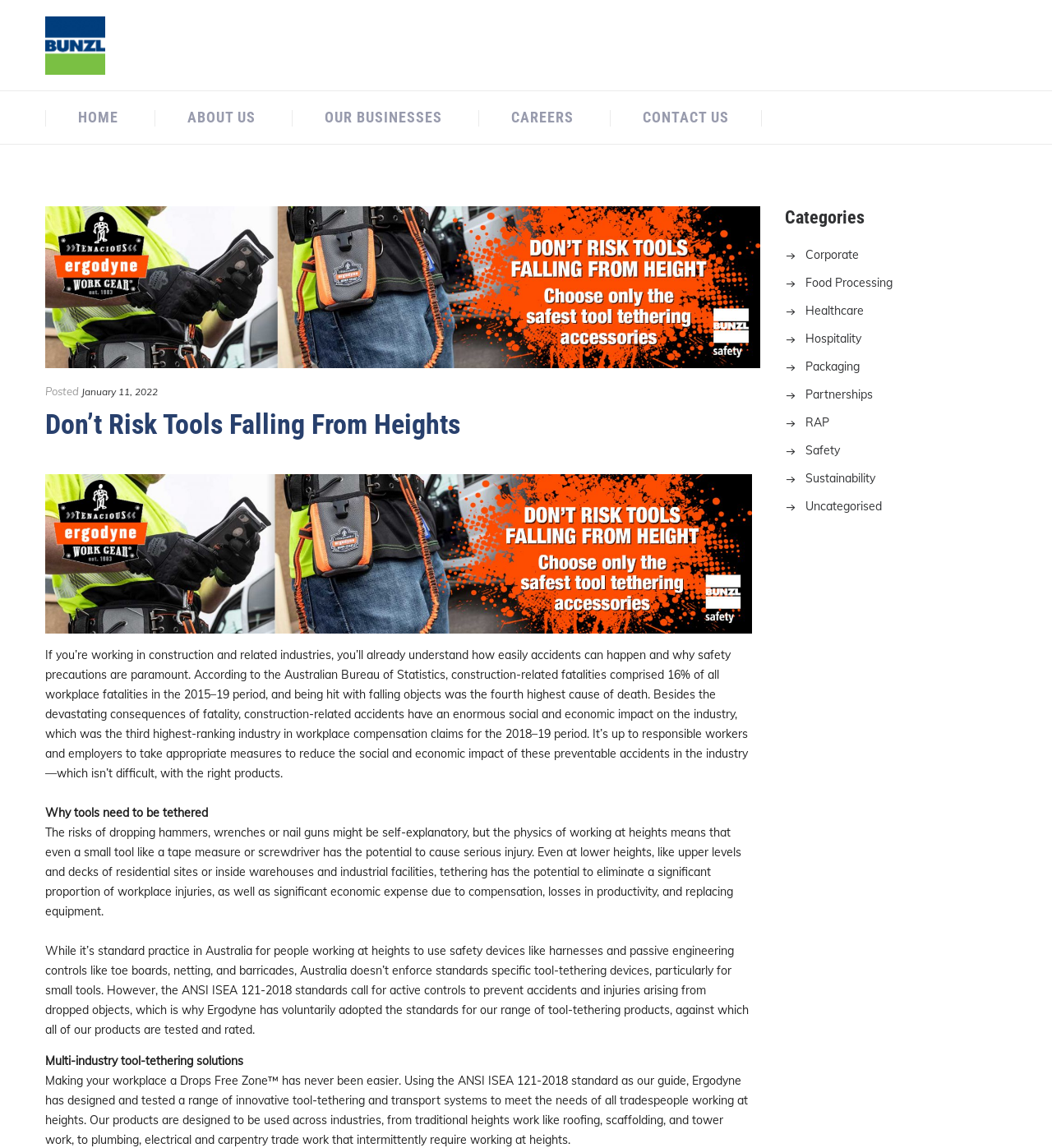What is the purpose of tethering tools?
Using the image as a reference, give an elaborate response to the question.

The webpage explains that tethering tools is necessary to prevent accidents and injuries caused by dropped objects, which can have serious consequences, including fatalities and economic losses.